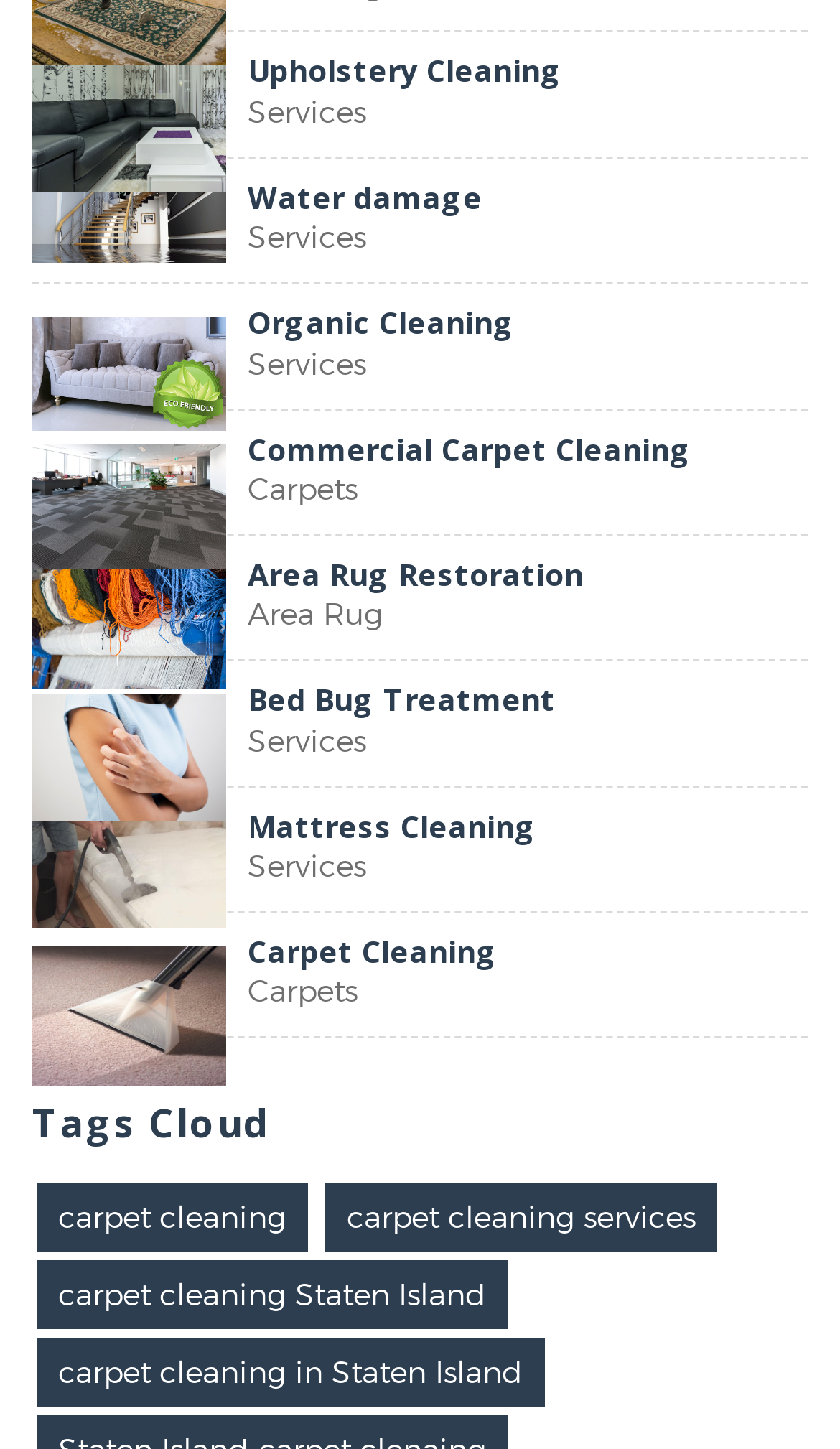Find and provide the bounding box coordinates for the UI element described with: "Commercial Carpet Cleaning".

[0.295, 0.298, 0.962, 0.321]